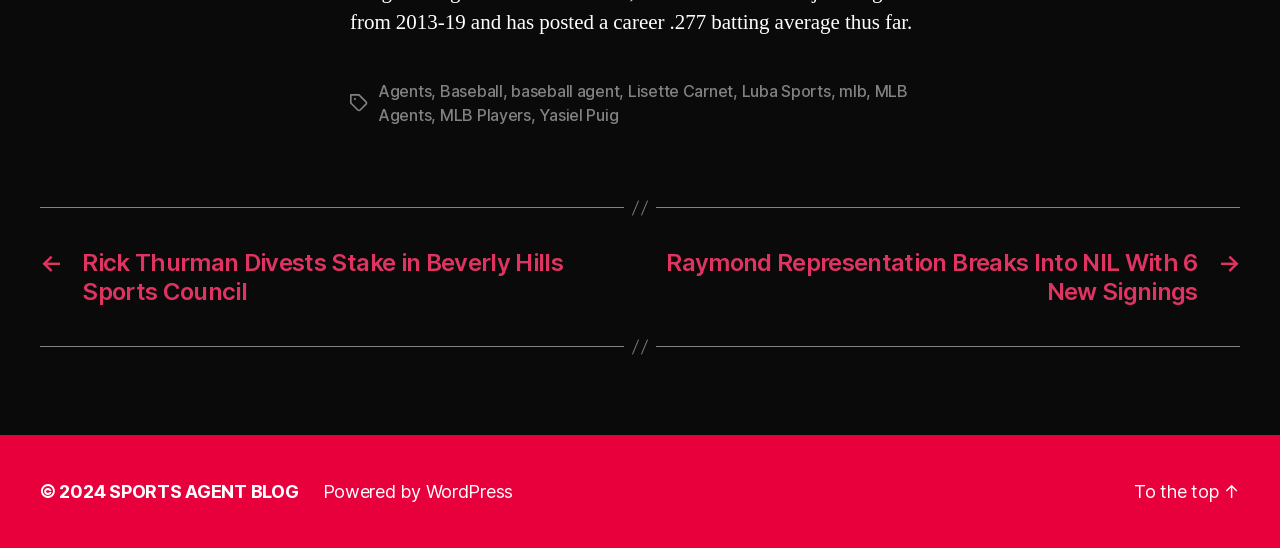Please identify the bounding box coordinates of where to click in order to follow the instruction: "Scroll to the top".

[0.886, 0.878, 0.969, 0.917]